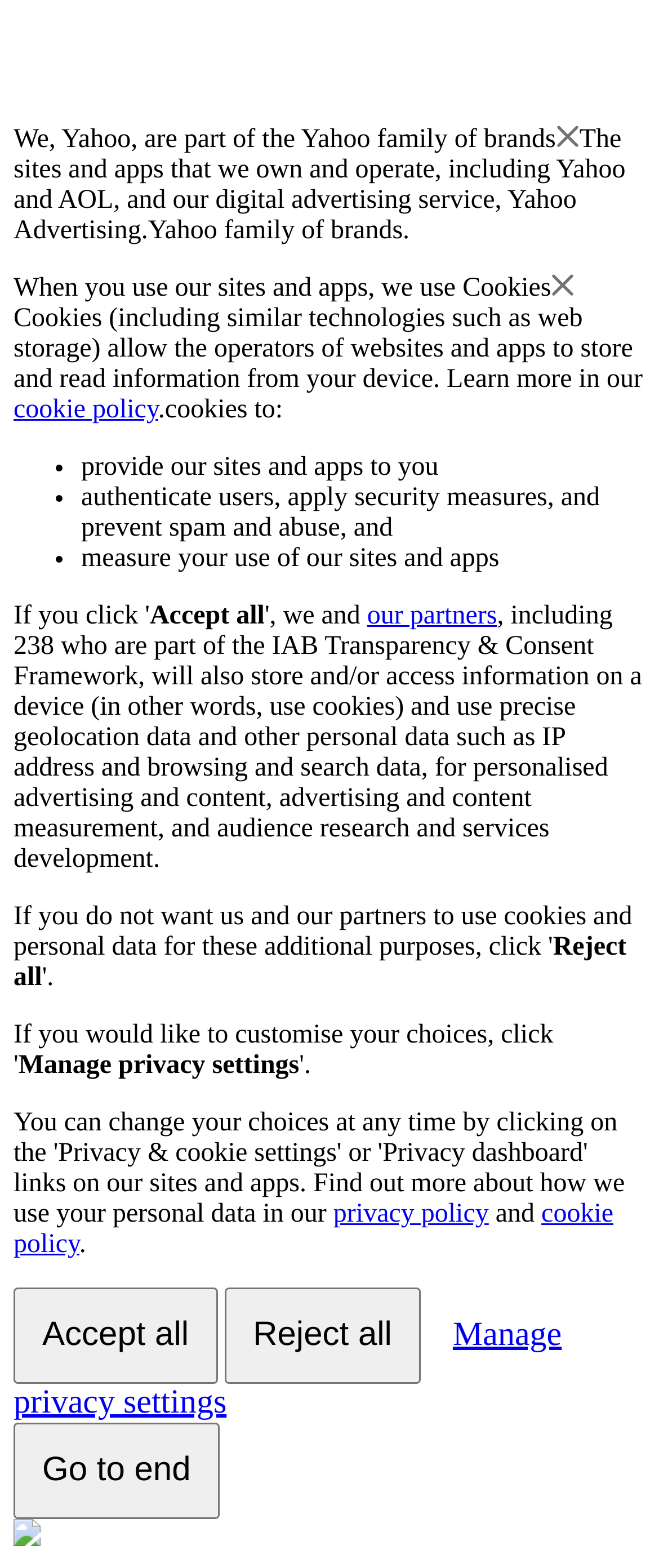Provide the bounding box coordinates of the UI element this sentence describes: "Manage privacy settings".

[0.021, 0.823, 0.852, 0.922]